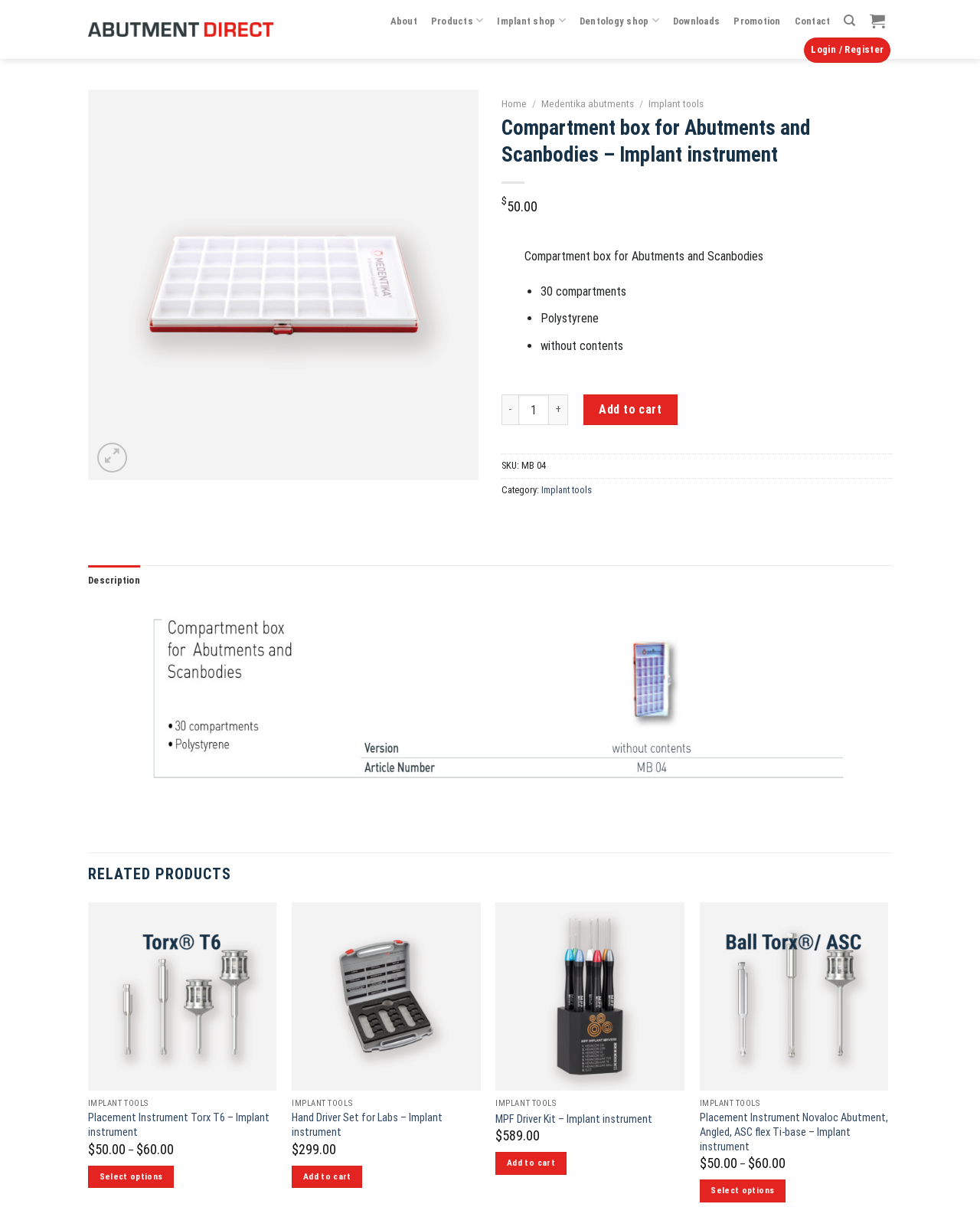Specify the bounding box coordinates of the area to click in order to follow the given instruction: "Learn about Turnkey Events Catering."

None